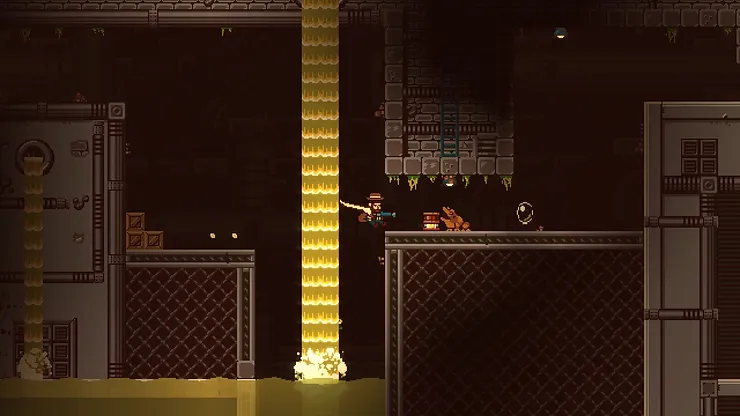Describe every important feature and element in the image comprehensively.

In this vibrant scene from the game "Gunbrella," a character is depicted mid-action, wielding a unique weapon as they navigate a dark, atmospheric environment. The setting is filled with intriguing elements, including towering structures made of brick and metal, overhung by a golden cascade of liquid, adding a striking contrast to the darker tones around. This dynamic moment showcases the character’s determination, as they face off against an enemy creature that looms ahead. Several crates and items can be seen scattered across the platform, hinting at the game's exploration and resource mechanics. The overall aesthetic reflects a blend of retro and modern design, emphasizing the adventurous spirit and intricate storytelling that "Gunbrella" is known for.